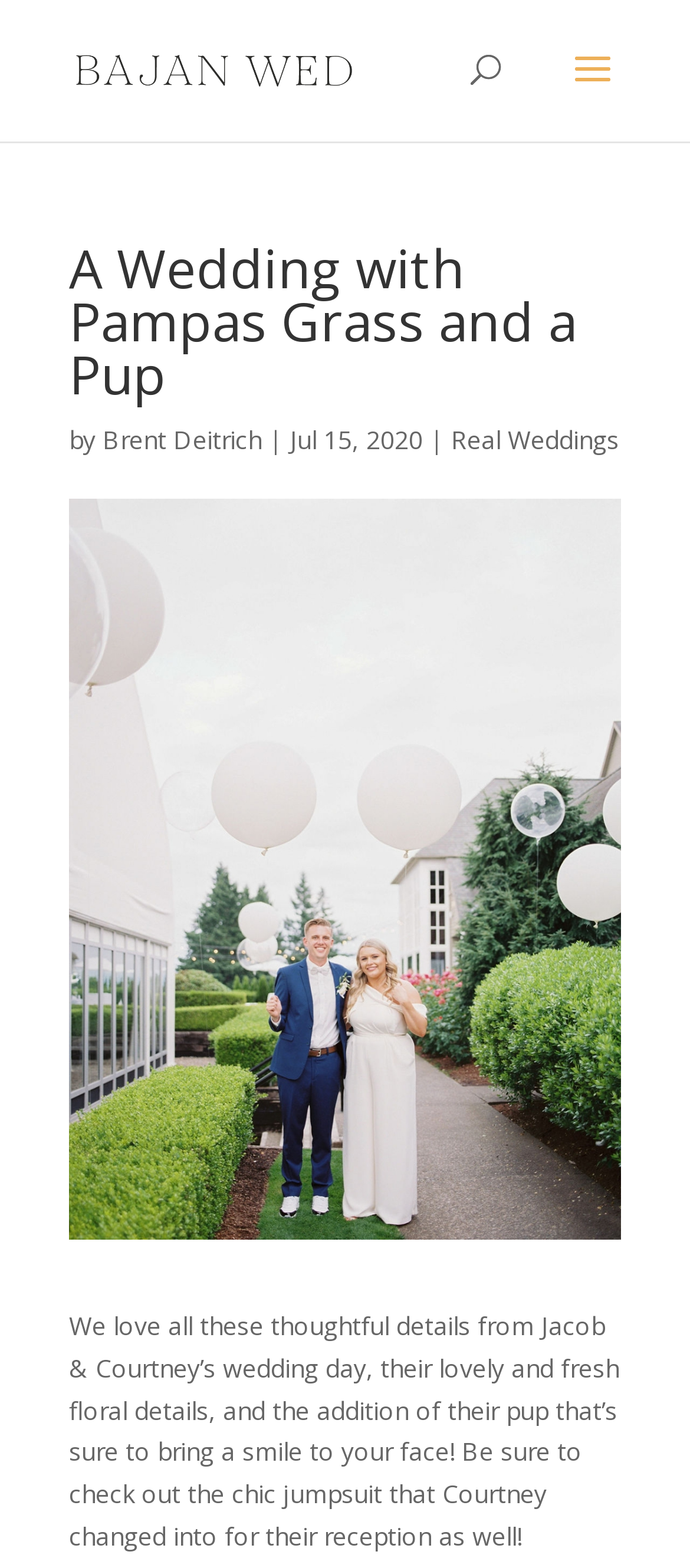What is the date of the wedding?
Your answer should be a single word or phrase derived from the screenshot.

Jul 15, 2020